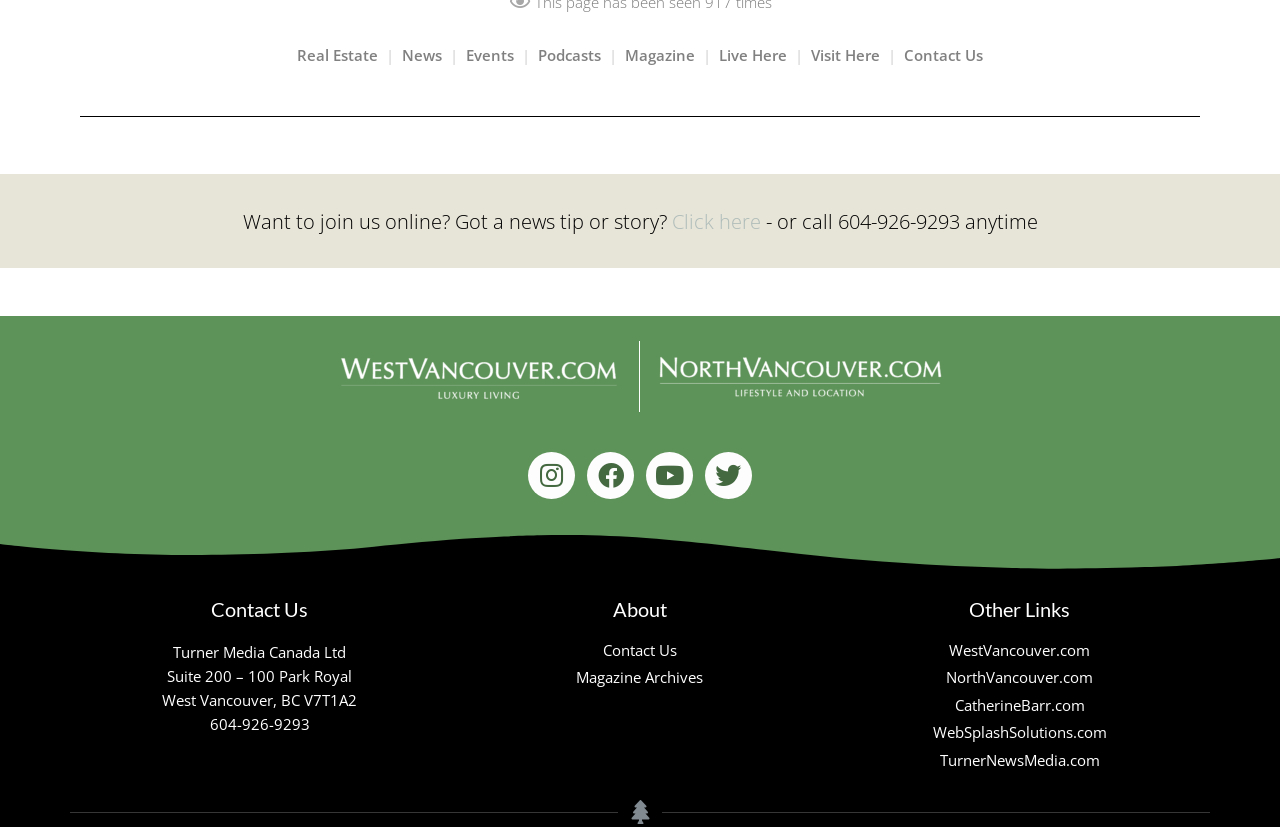Can you find the bounding box coordinates for the element that needs to be clicked to execute this instruction: "Click on Real Estate"? The coordinates should be given as four float numbers between 0 and 1, i.e., [left, top, right, bottom].

[0.232, 0.054, 0.295, 0.079]